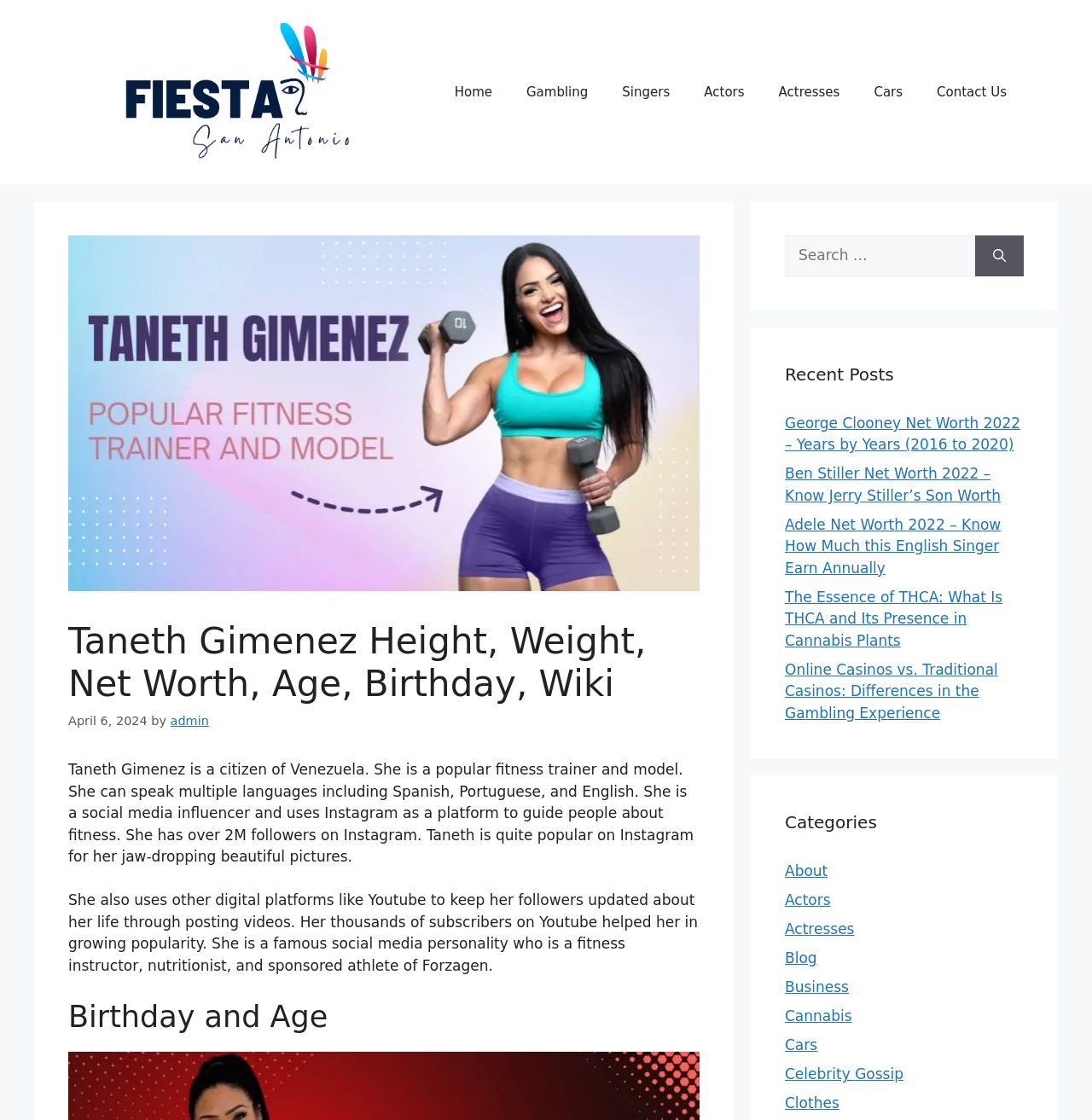Given the element description parent_node: Search for: aria-label="Search", predict the bounding box coordinates for the UI element in the webpage screenshot. The format should be (top-left x, top-left y, bottom-right x, bottom-right y), and the values should be between 0 and 1.

[0.893, 0.21, 0.938, 0.247]